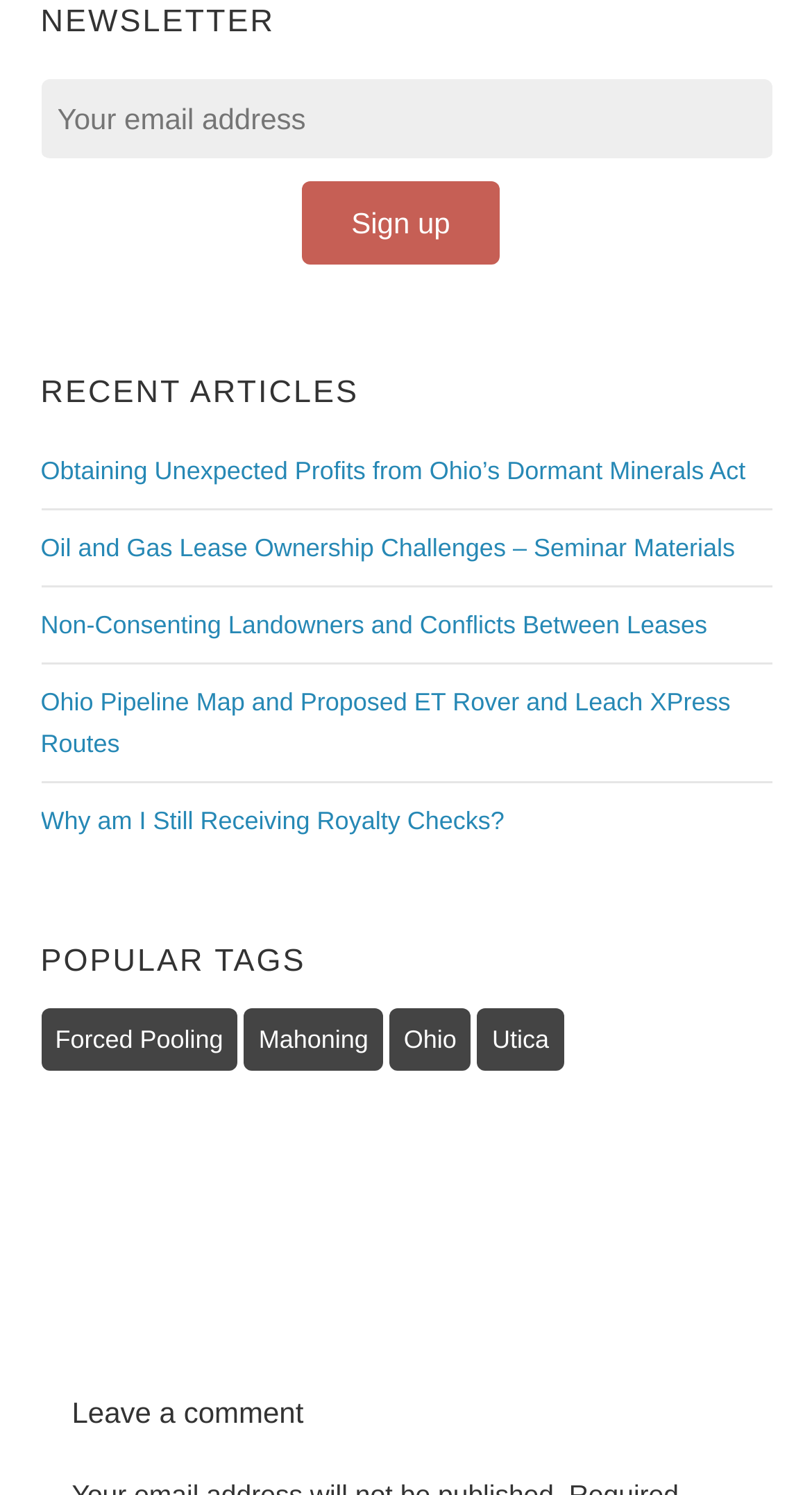Locate the bounding box coordinates of the clickable region to complete the following instruction: "View map location."

None